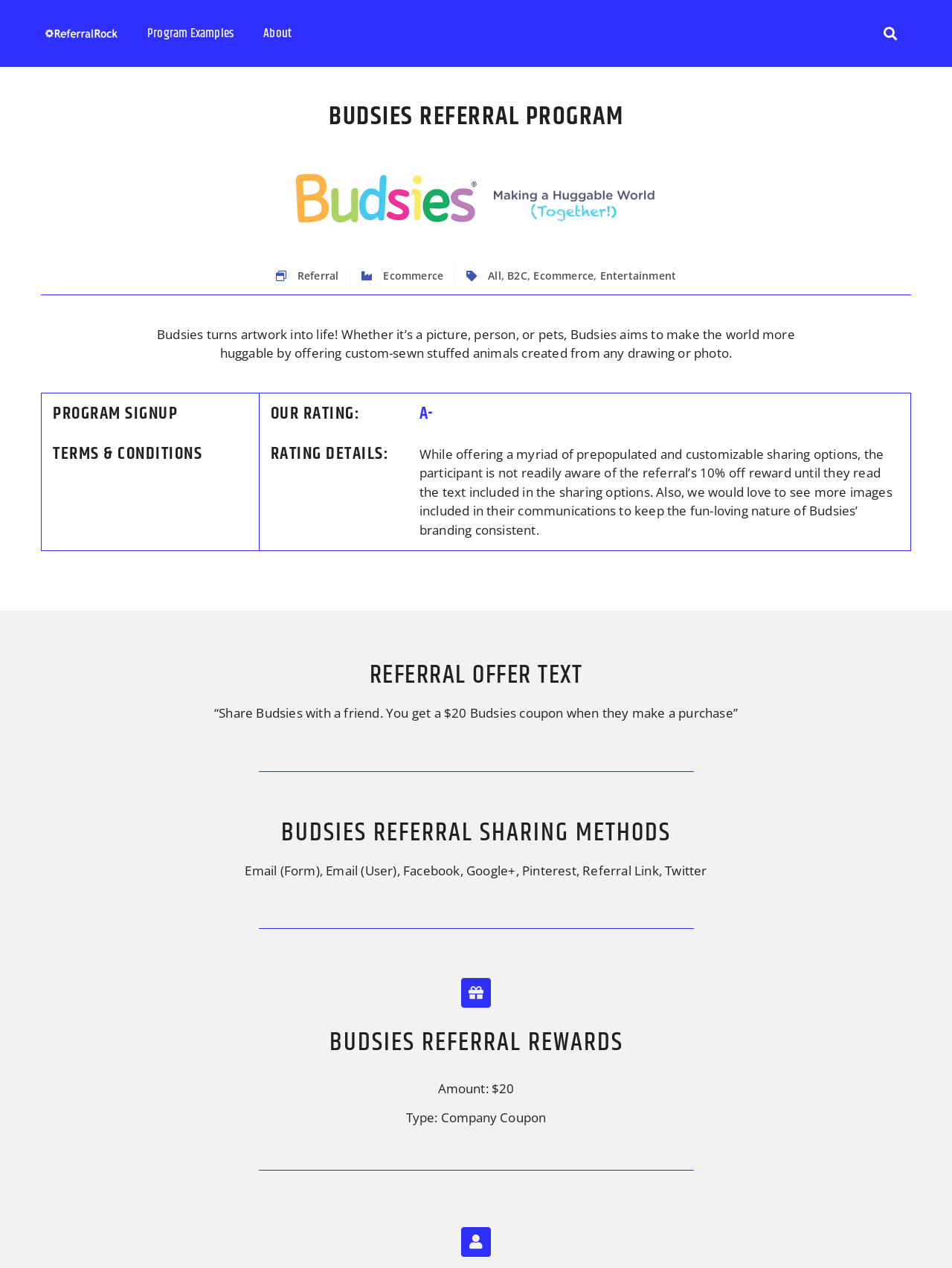Determine the bounding box coordinates of the clickable element to complete this instruction: "Get program examples". Provide the coordinates in the format of four float numbers between 0 and 1, [left, top, right, bottom].

[0.155, 0.019, 0.245, 0.034]